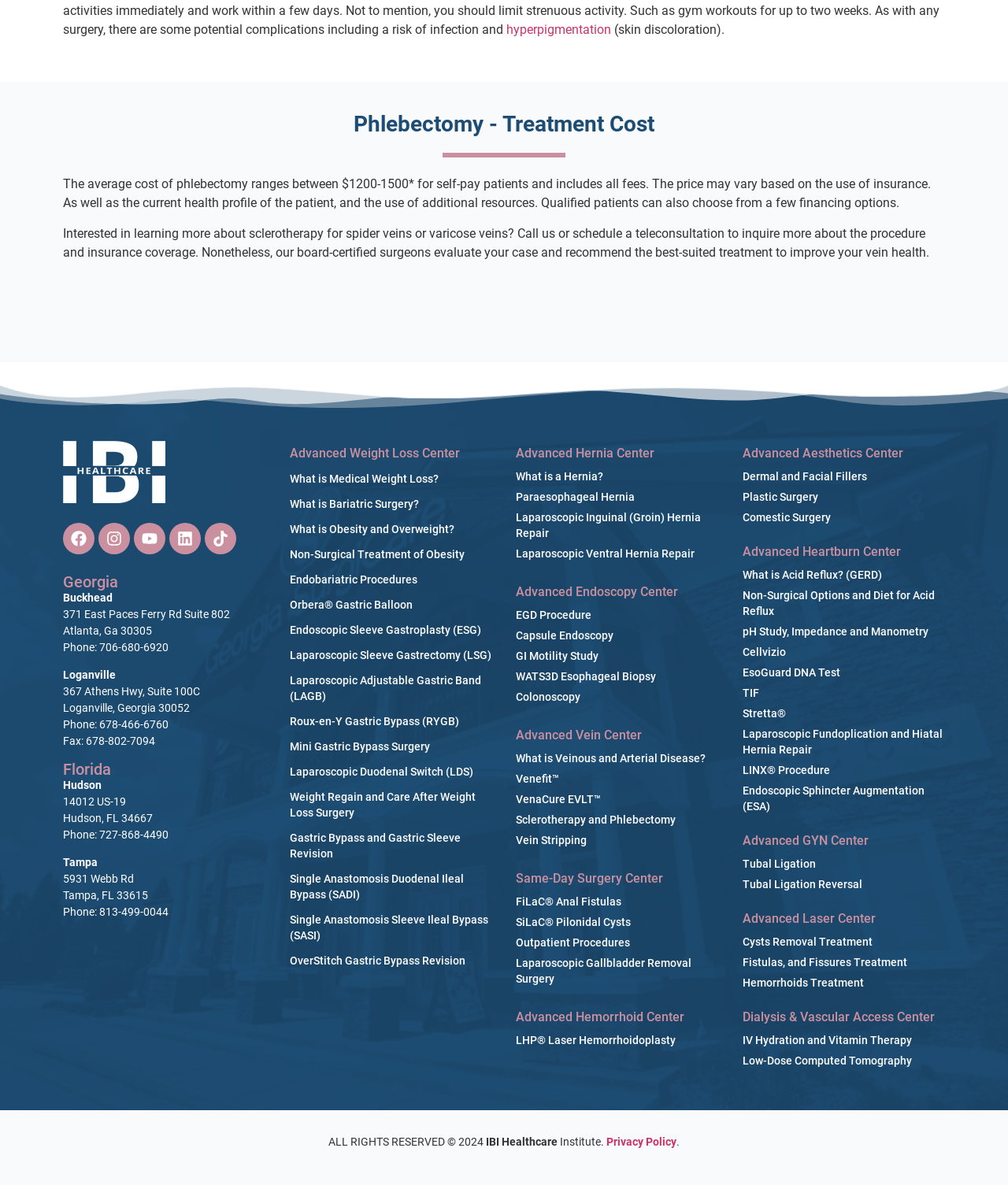What is the name of the procedure described in the link 'What is Medical Weight Loss?'
Use the image to give a comprehensive and detailed response to the question.

The answer can be found by examining the link element with the text 'What is Medical Weight Loss?' which is located in the section describing medical weight loss procedures.